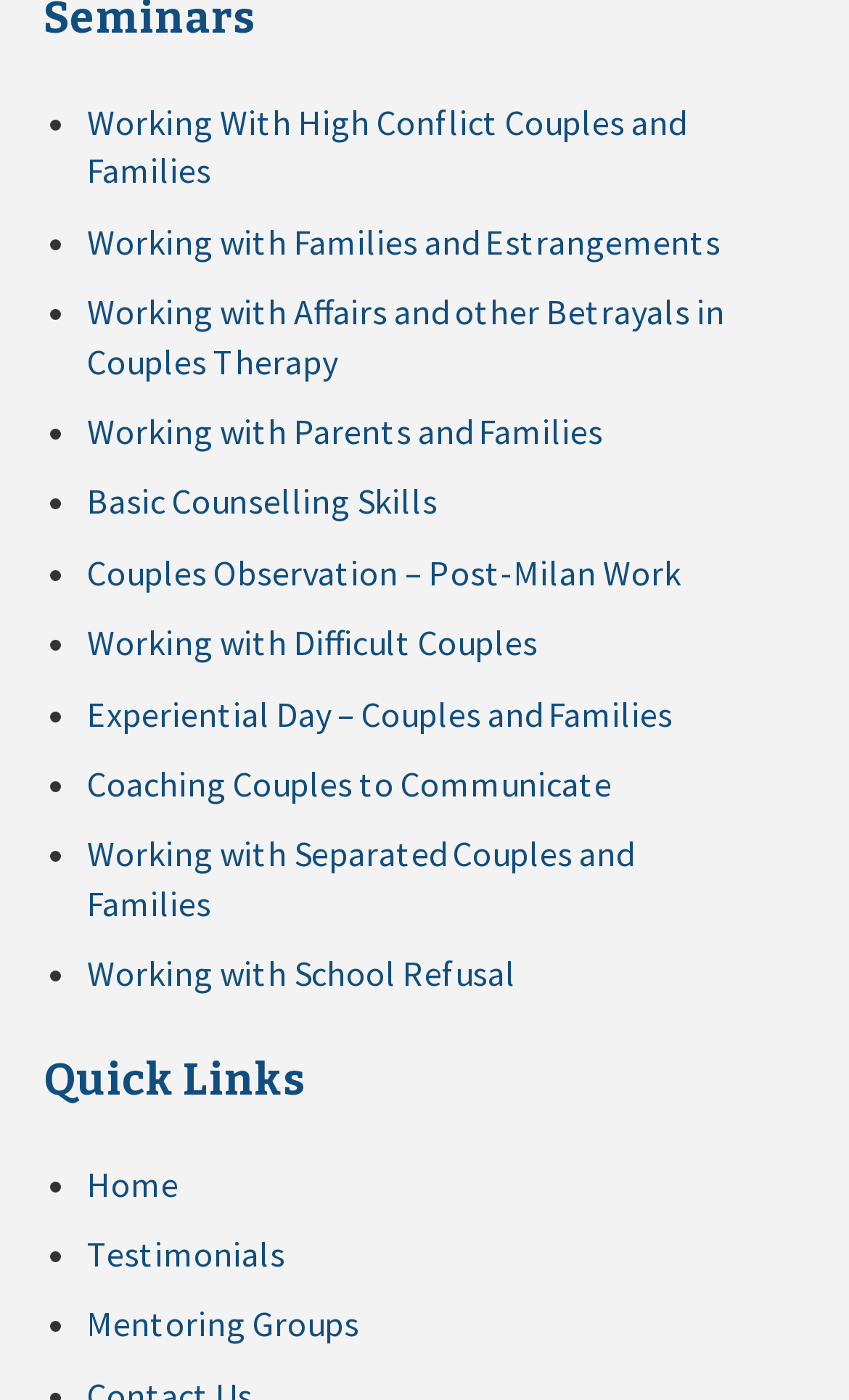Please identify the bounding box coordinates of the element that needs to be clicked to perform the following instruction: "Learn about boomer blogging resources".

None